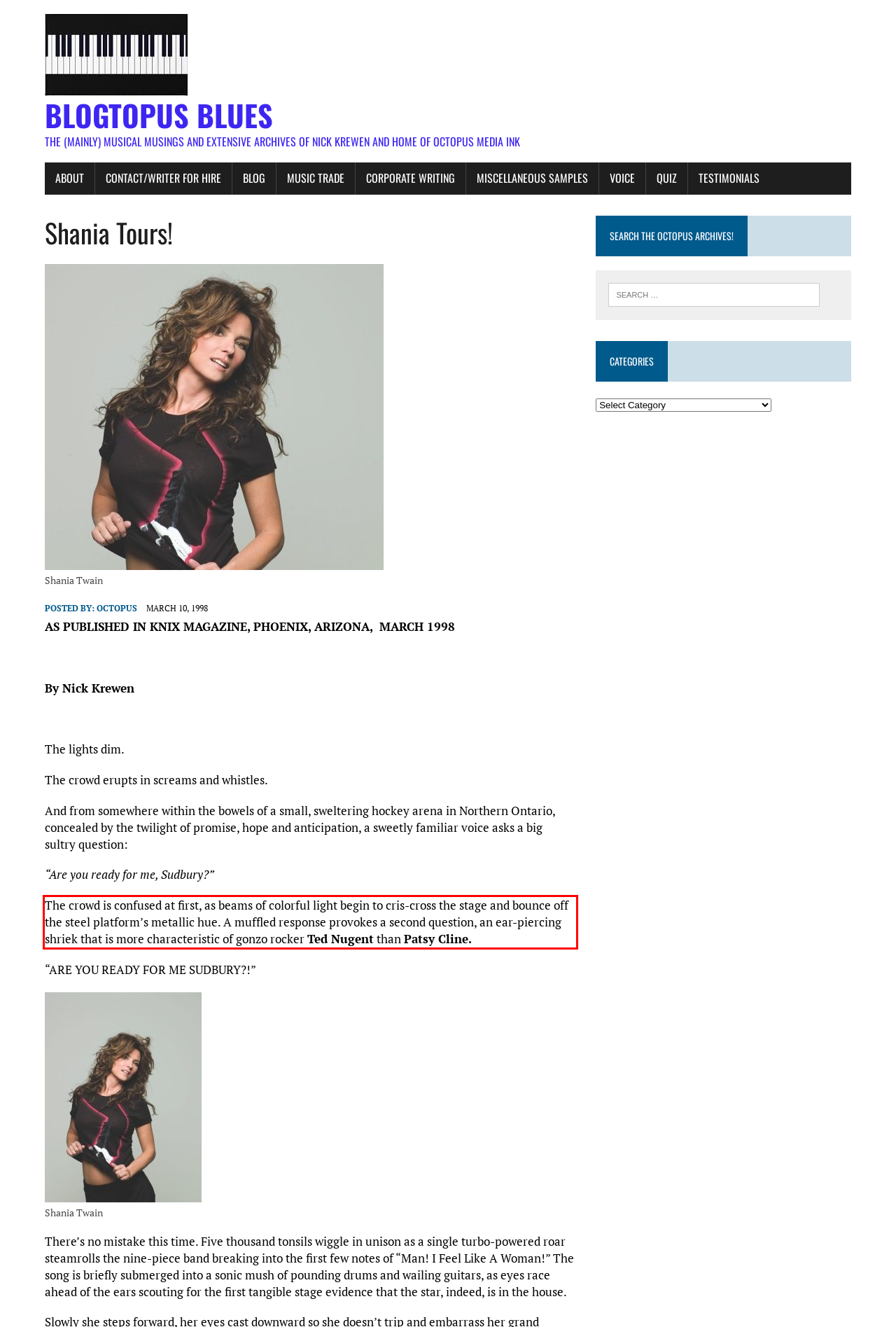Observe the screenshot of the webpage, locate the red bounding box, and extract the text content within it.

The crowd is confused at first, as beams of colorful light begin to cris-cross the stage and bounce off the steel platform’s metallic hue. A muffled response provokes a second question, an ear-piercing shriek that is more characteristic of gonzo rocker Ted Nugent than Patsy Cline.